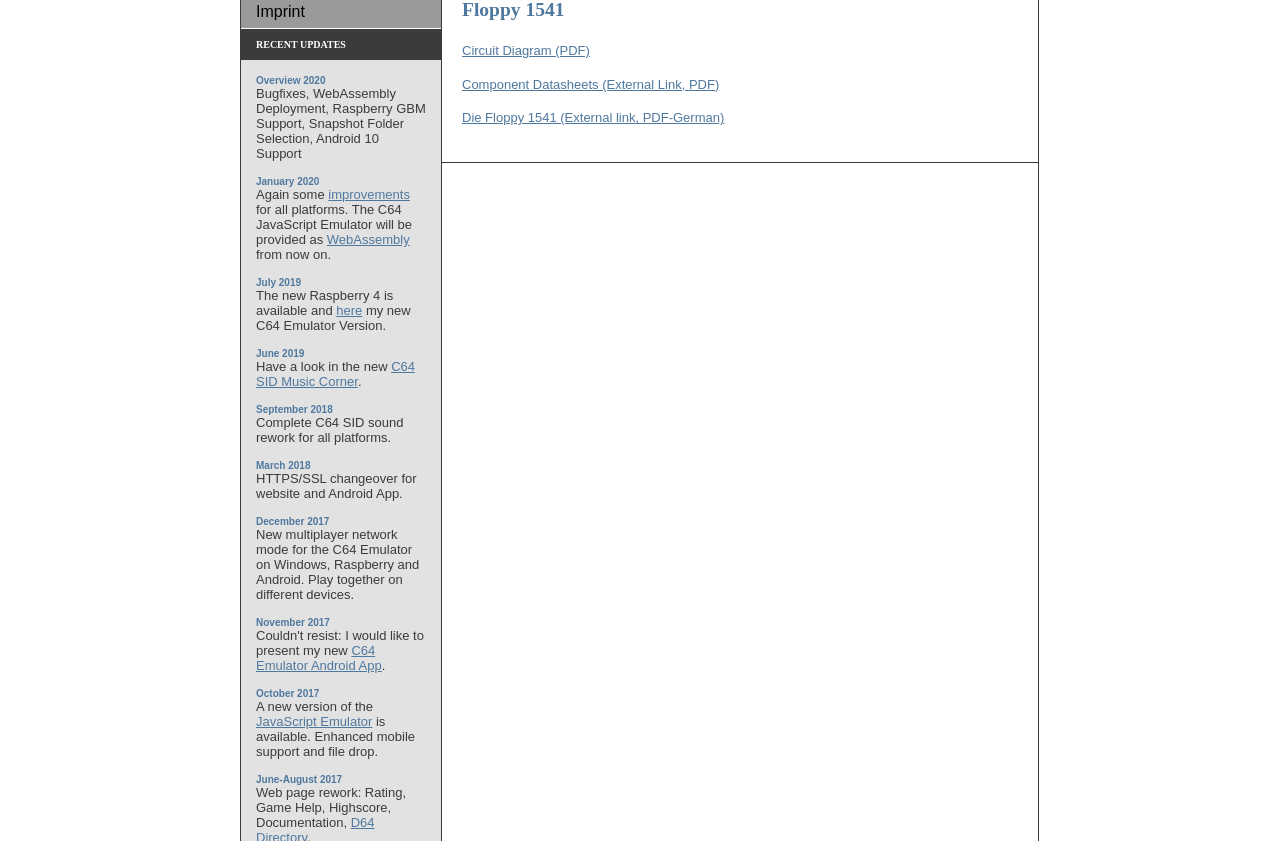Identify the bounding box coordinates of the HTML element based on this description: "Circuit Diagram (PDF)".

[0.361, 0.051, 0.461, 0.069]